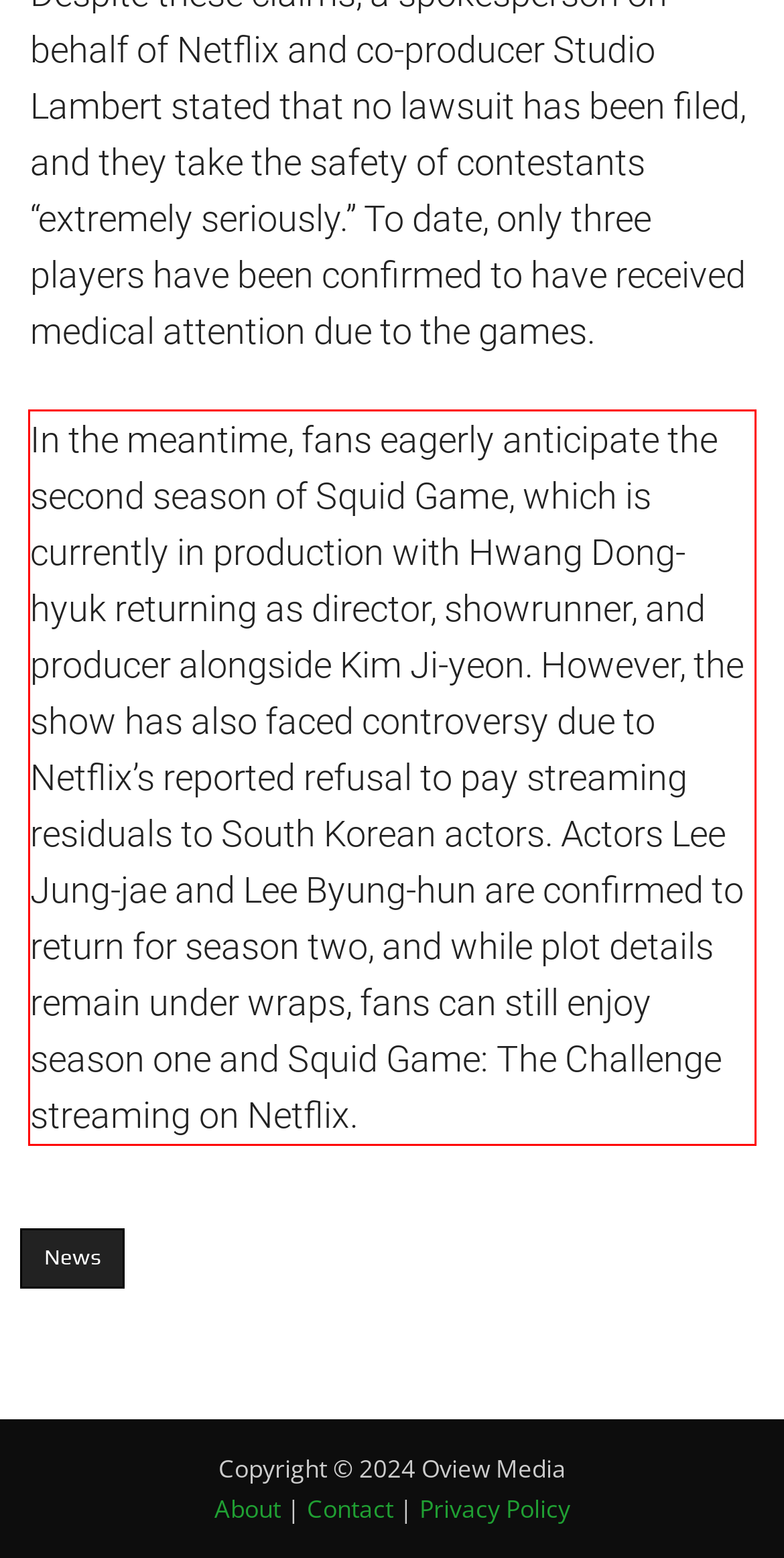You are presented with a screenshot containing a red rectangle. Extract the text found inside this red bounding box.

In the meantime, fans eagerly anticipate the second season of Squid Game, which is currently in production with Hwang Dong-hyuk returning as director, showrunner, and producer alongside Kim Ji-yeon. However, the show has also faced controversy due to Netflix’s reported refusal to pay streaming residuals to South Korean actors. Actors Lee Jung-jae and Lee Byung-hun are confirmed to return for season two, and while plot details remain under wraps, fans can still enjoy season one and Squid Game: The Challenge streaming on Netflix.